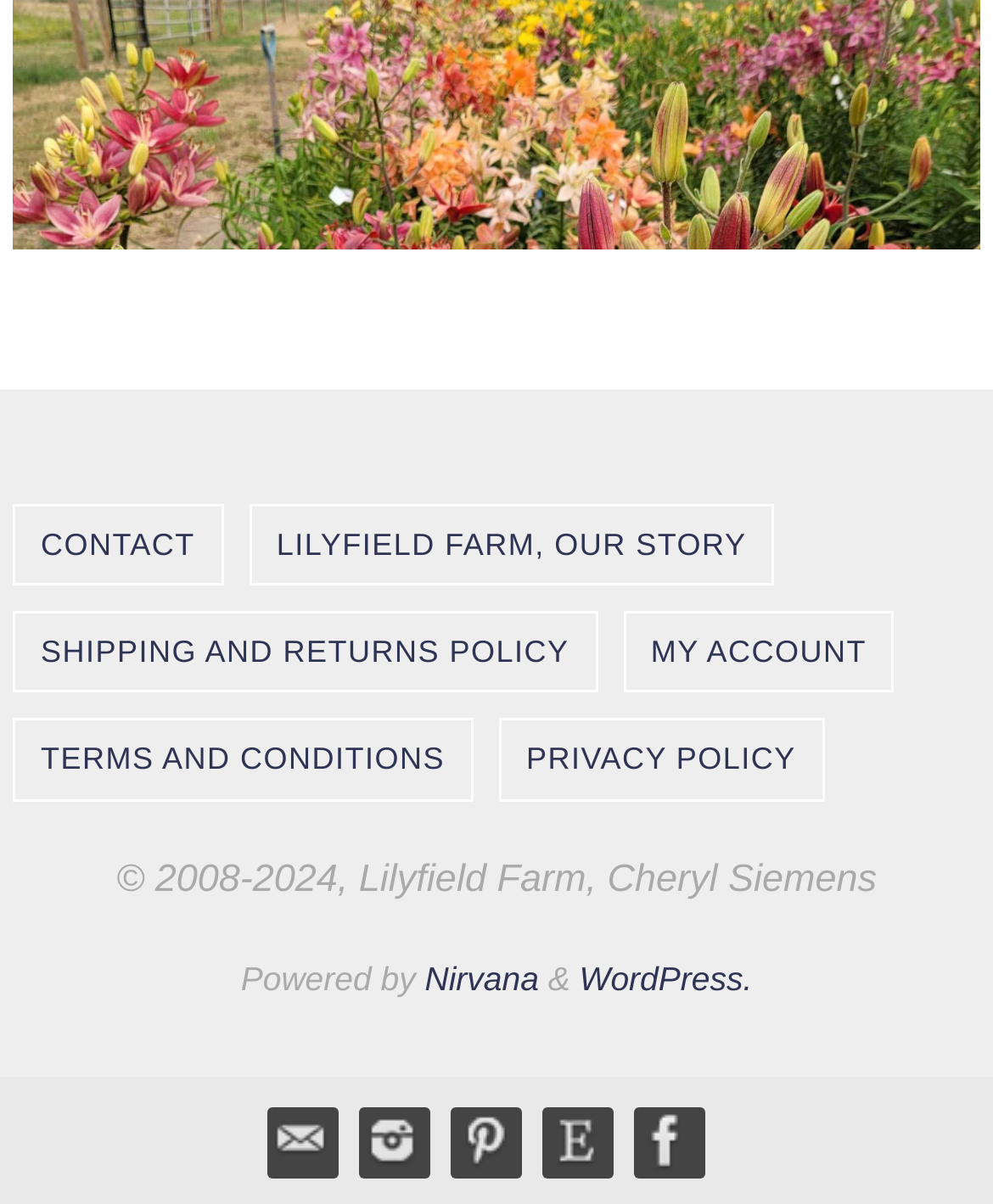Find the bounding box coordinates for the HTML element described as: "My Account". The coordinates should consist of four float values between 0 and 1, i.e., [left, top, right, bottom].

[0.63, 0.509, 0.898, 0.574]